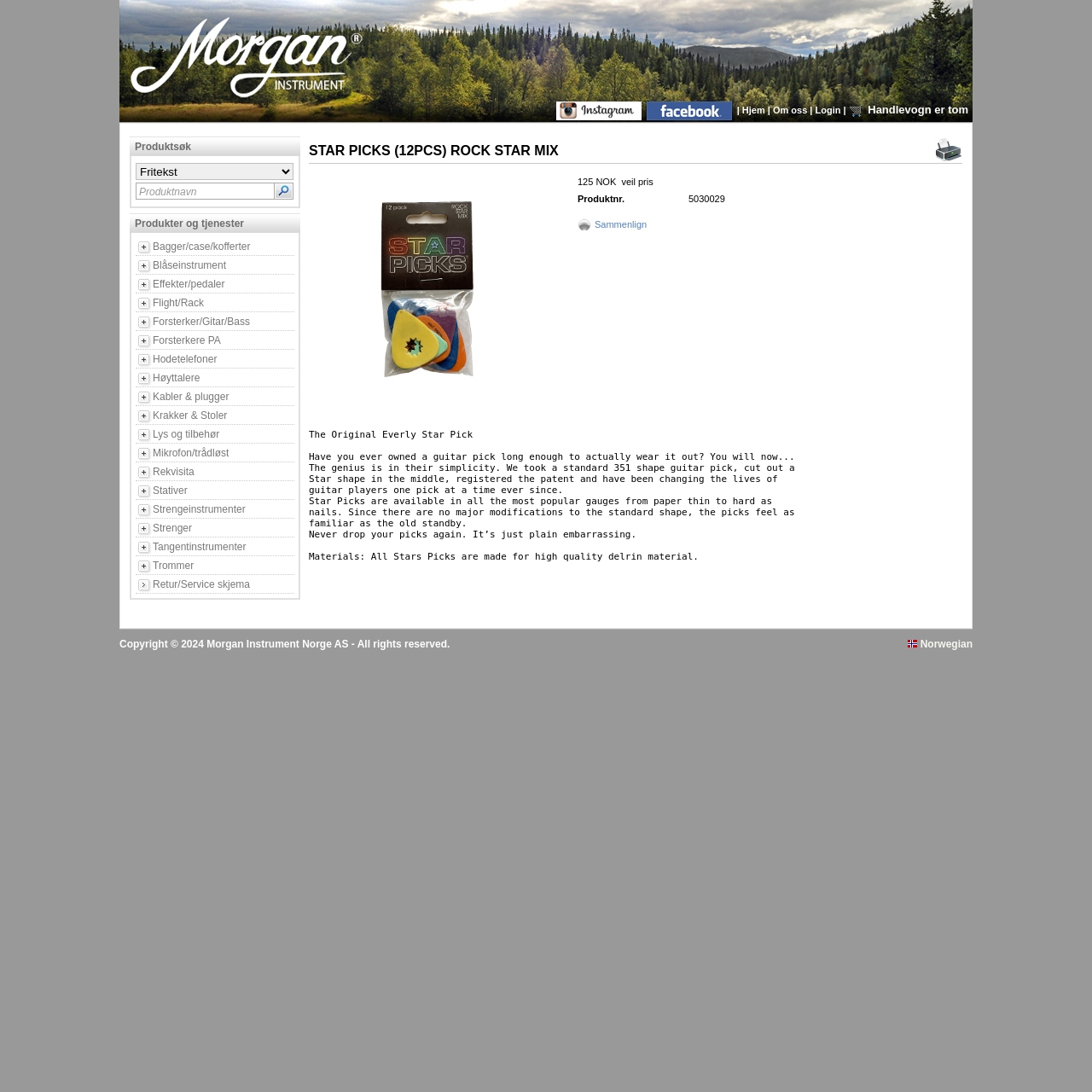Describe all visible elements and their arrangement on the webpage.

This webpage is about Morgan Instrument, a company that sells guitar picks and other music-related products. At the top of the page, there are social media links to Instagram and Facebook, as well as a navigation menu with links to "Hjem", "Om oss", "Login", and a shopping cart icon.

Below the navigation menu, there is a search bar with a dropdown menu and a "Søk" button, allowing users to search for products by name. To the right of the search bar, there is a heading "Produkter og tjenester" followed by a list of 17 links to different product categories, including "Bagger/case/kofferter", "Blåseinstrument", and "Trommer".

The main content of the page is a product description for "STAR PICKS (12PCS) ROCK STAR MIX", which includes an image of the product and a detailed description of the guitar picks. The description explains the unique features of the picks, including their star-shaped design and high-quality delrin material.

At the bottom of the page, there is a copyright notice and a link to switch the language to Norwegian, accompanied by a Norwegian flag icon.